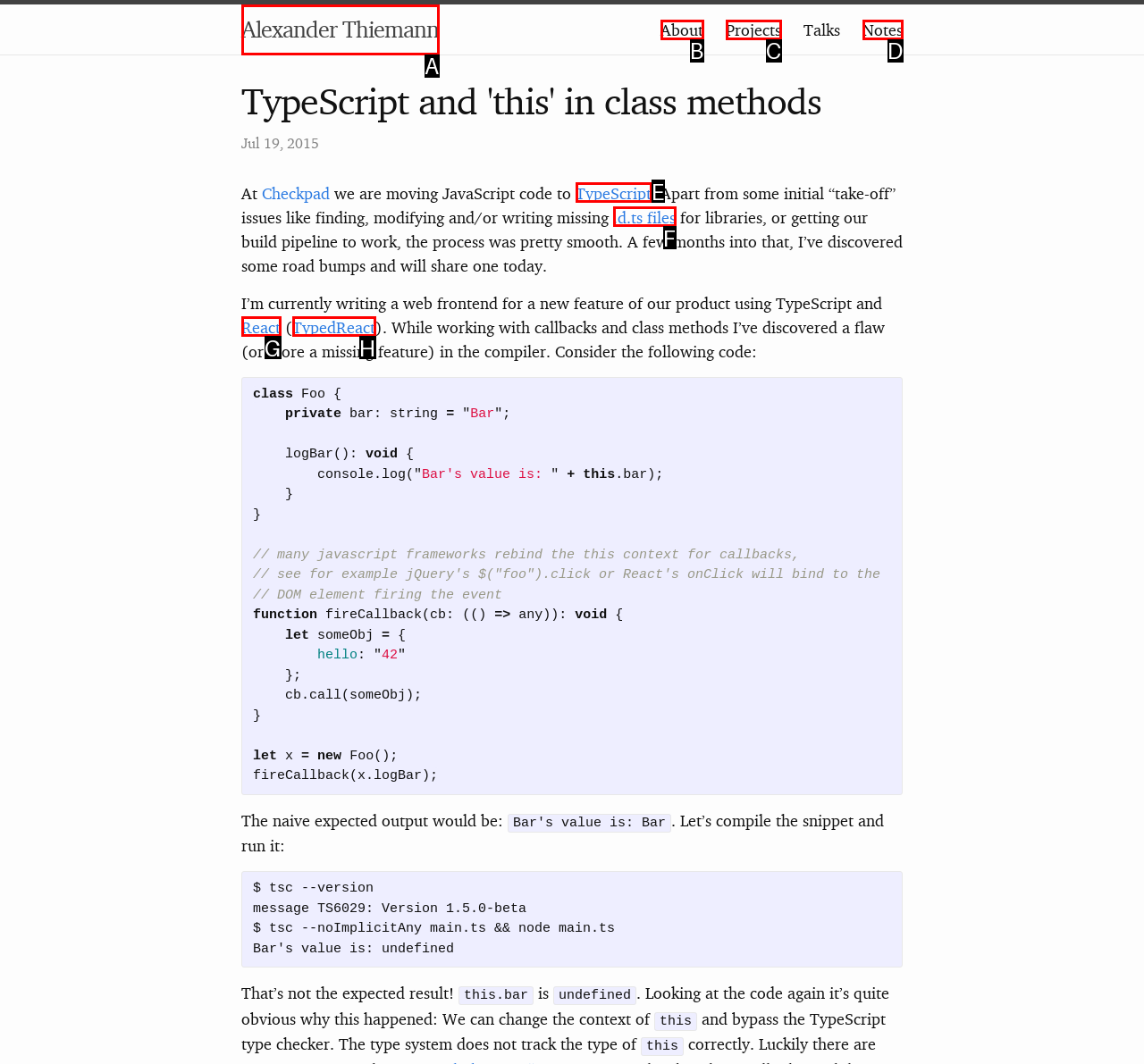What letter corresponds to the UI element described here: Alexander Thiemann
Reply with the letter from the options provided.

A